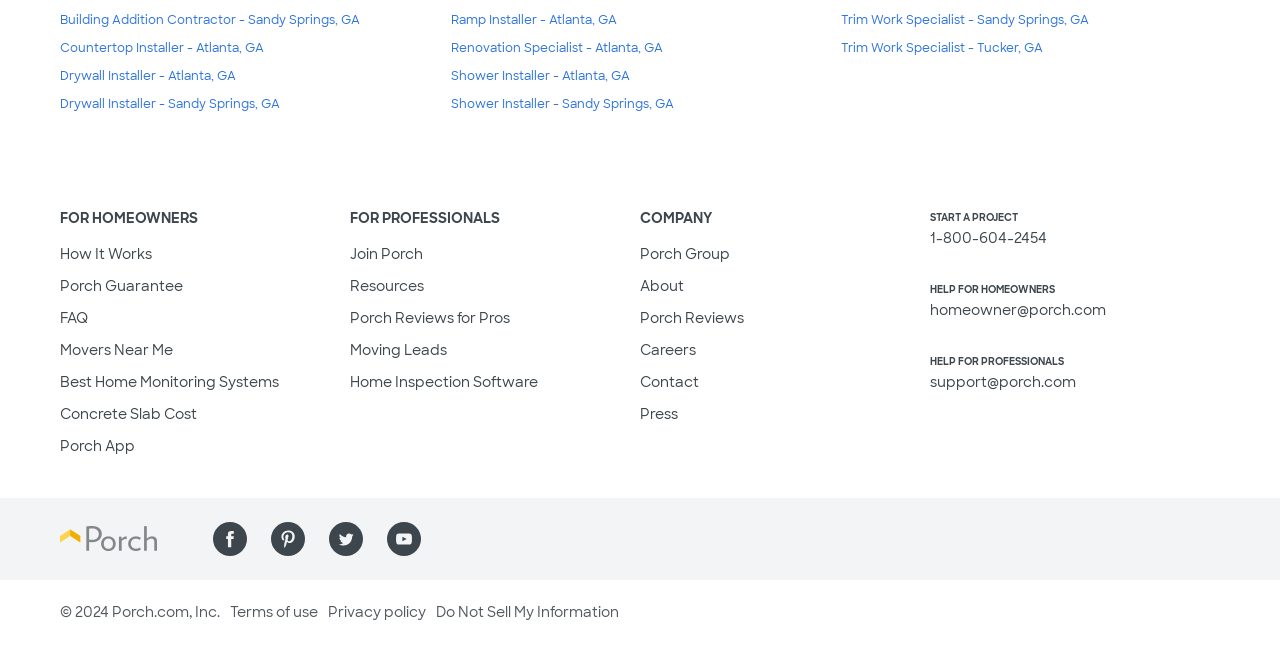What is the copyright year of Porch.com, Inc.?
Respond to the question with a well-detailed and thorough answer.

The copyright information at the bottom of the webpage states '© 2024 Porch.com, Inc.', indicating that the copyright year is 2024.